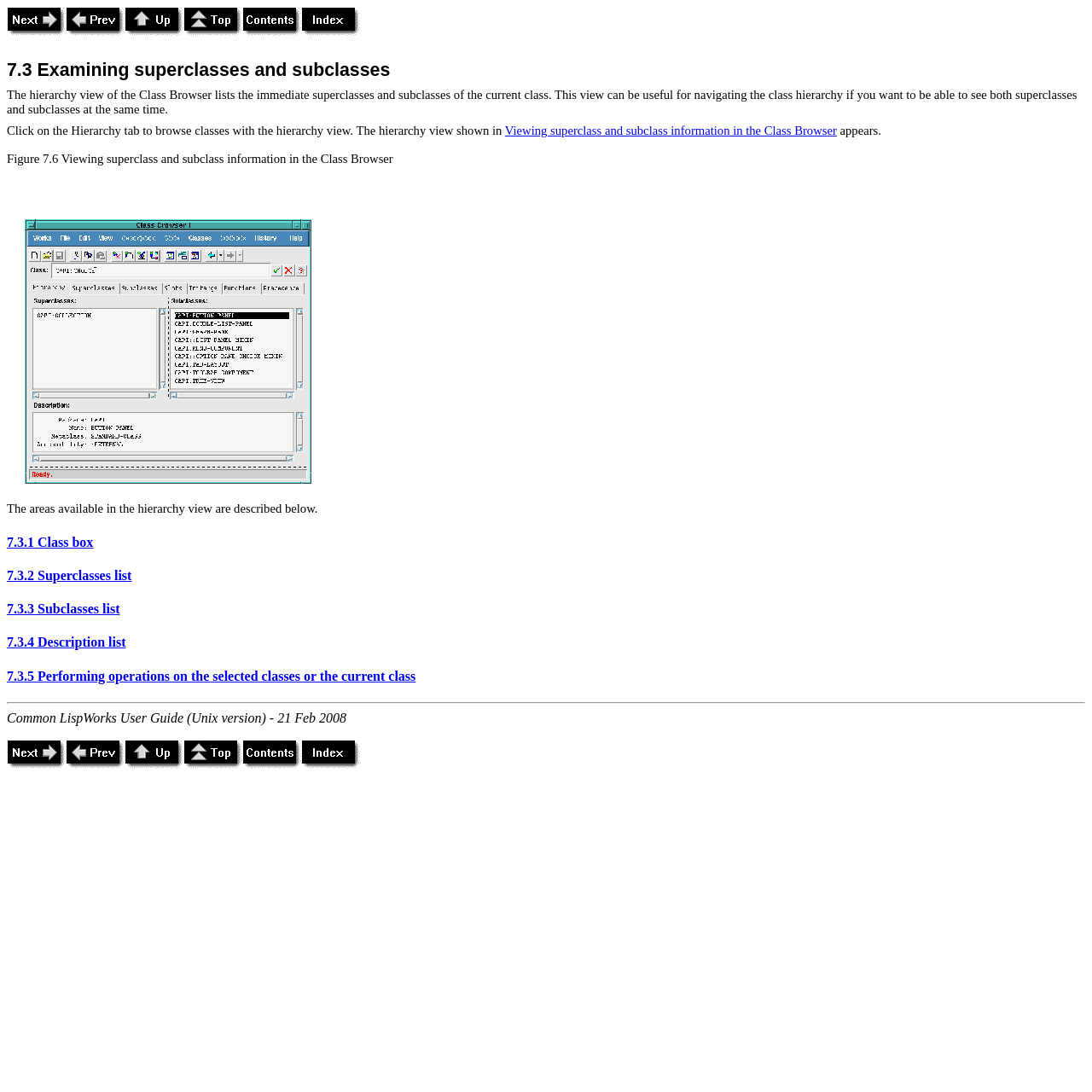Can you find the bounding box coordinates of the area I should click to execute the following instruction: "Click on the '7.3.1 Class box' link"?

[0.006, 0.49, 0.085, 0.503]